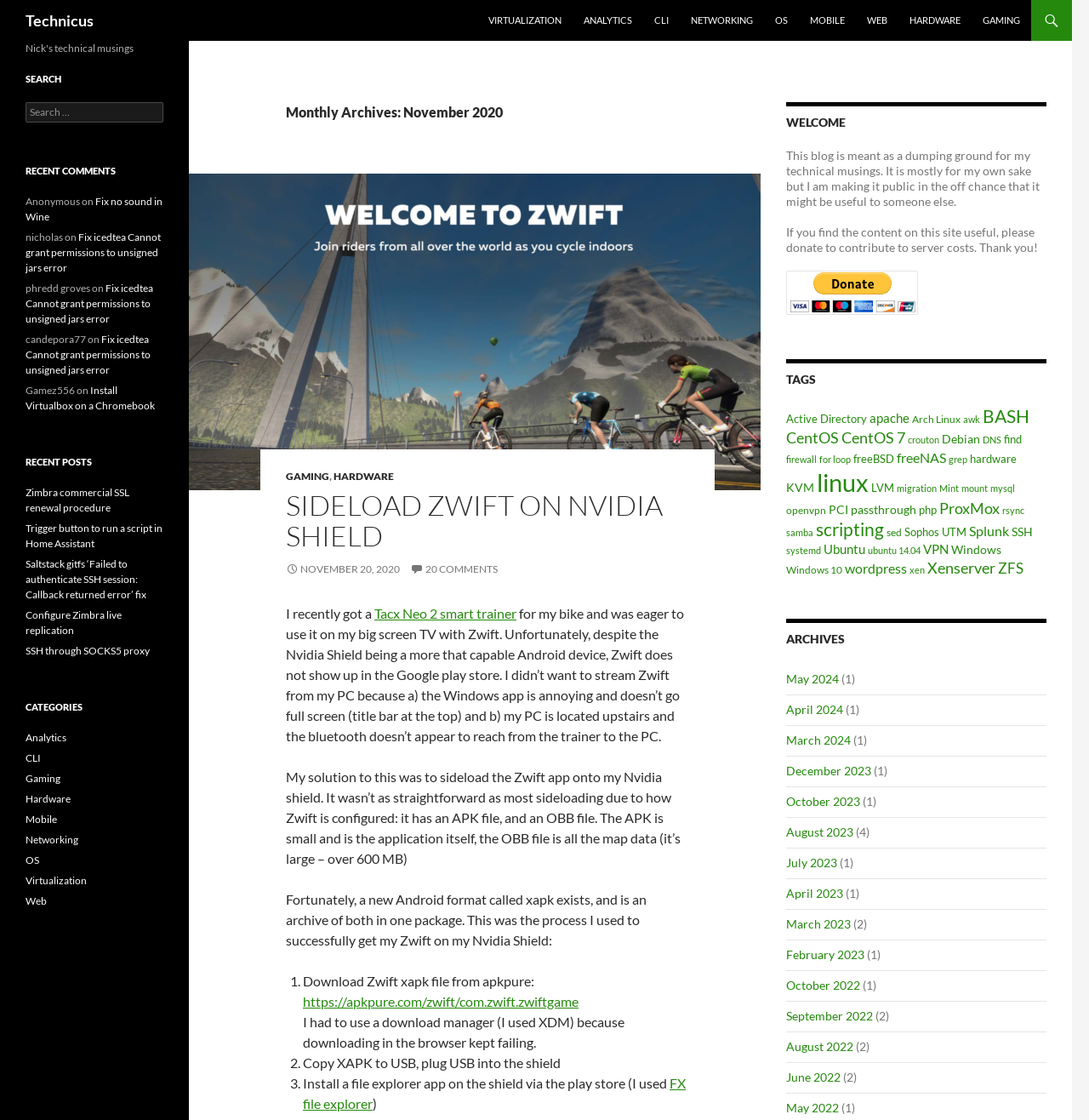Can you find the bounding box coordinates of the area I should click to execute the following instruction: "Click on the 'Read This Blog!' link"?

None